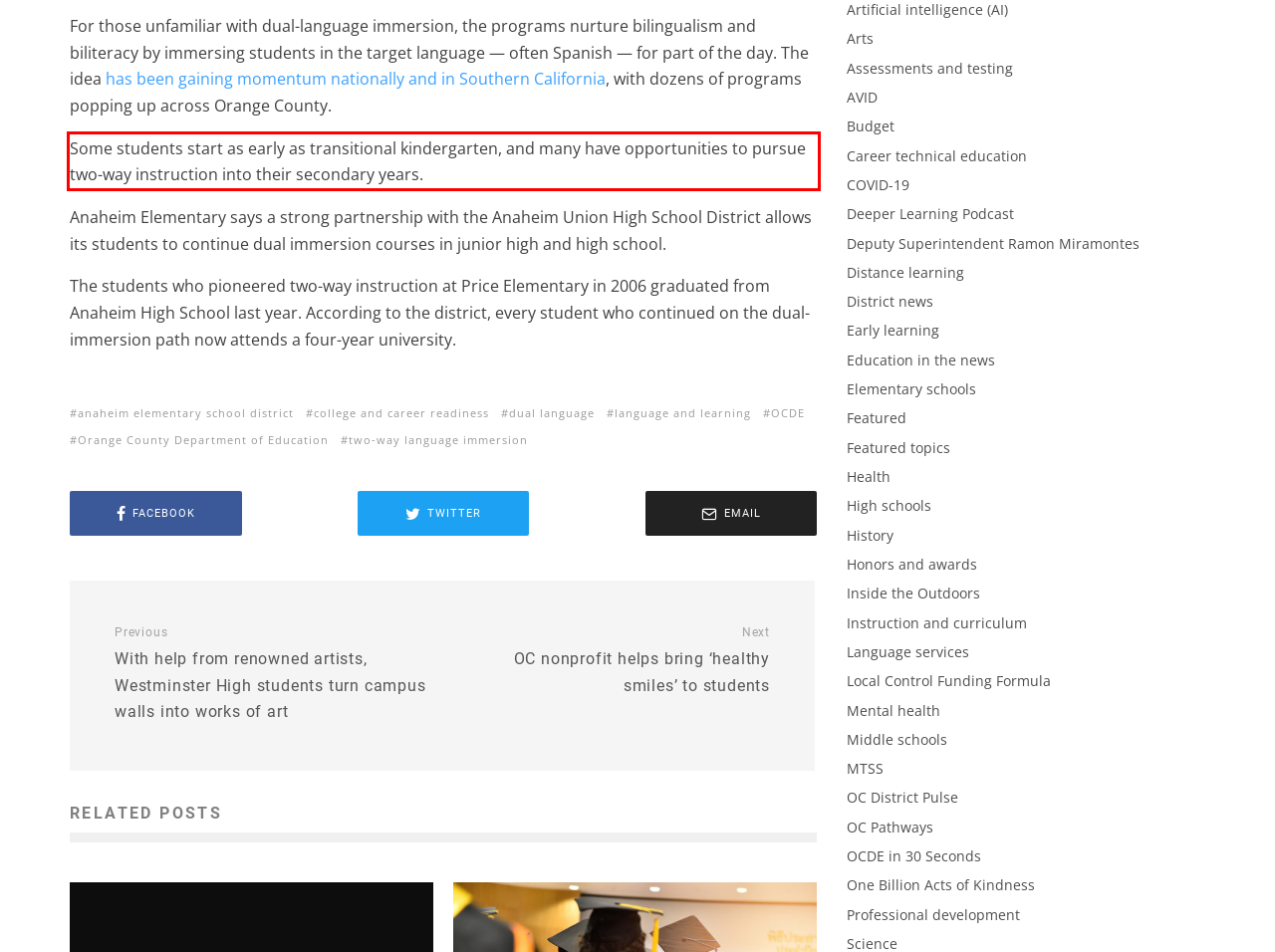You are provided with a webpage screenshot that includes a red rectangle bounding box. Extract the text content from within the bounding box using OCR.

Some students start as early as transitional kindergarten, and many have opportunities to pursue two-way instruction into their secondary years.